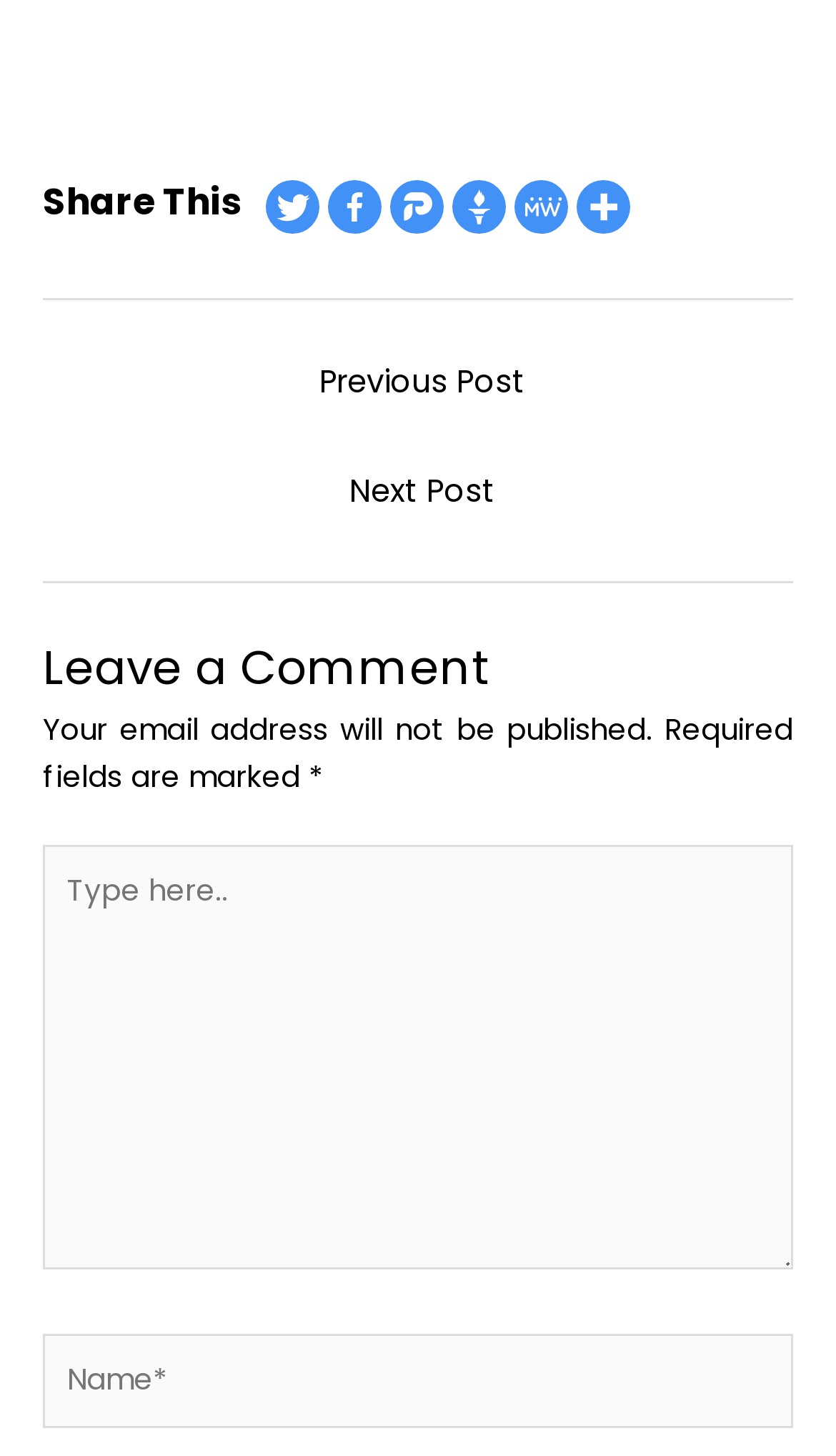Please determine the bounding box coordinates of the section I need to click to accomplish this instruction: "go to about page".

None